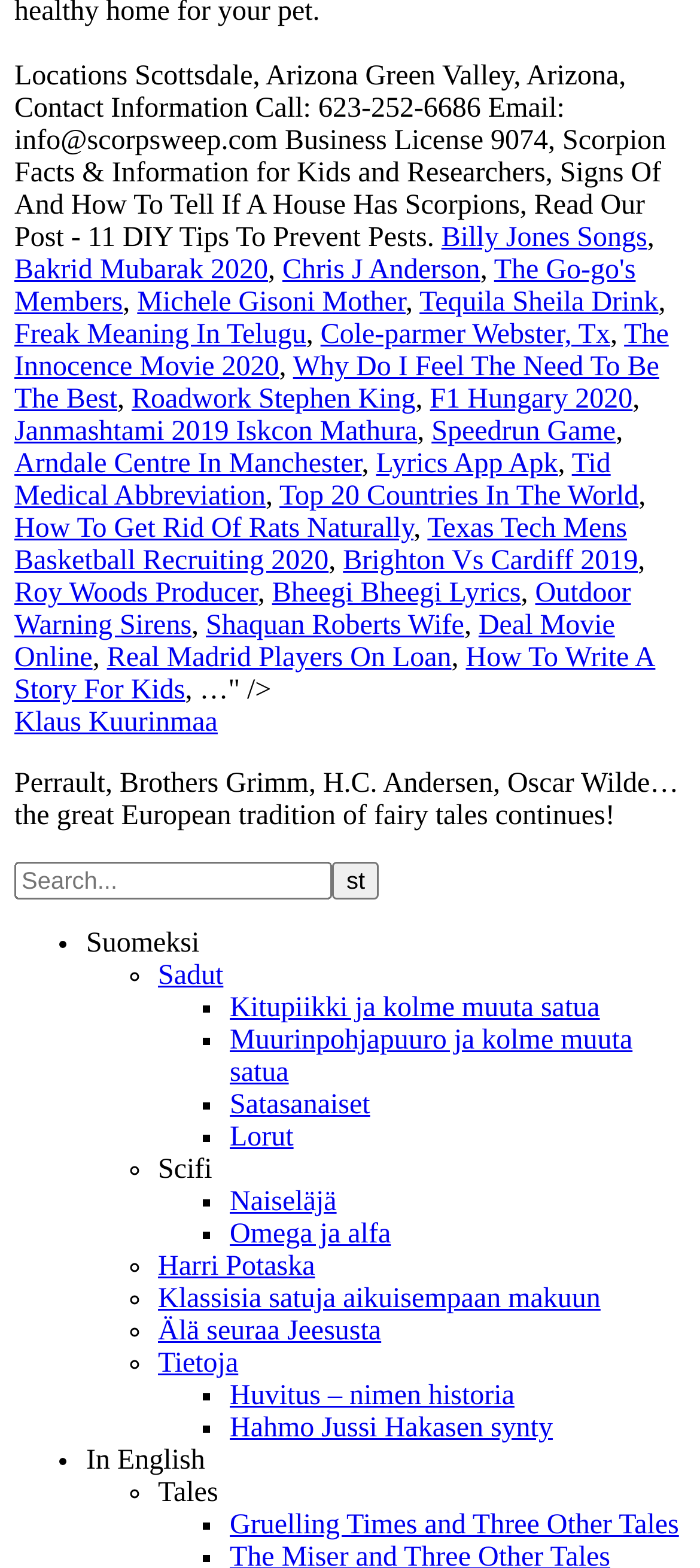What is the business license number?
Using the visual information, respond with a single word or phrase.

9074